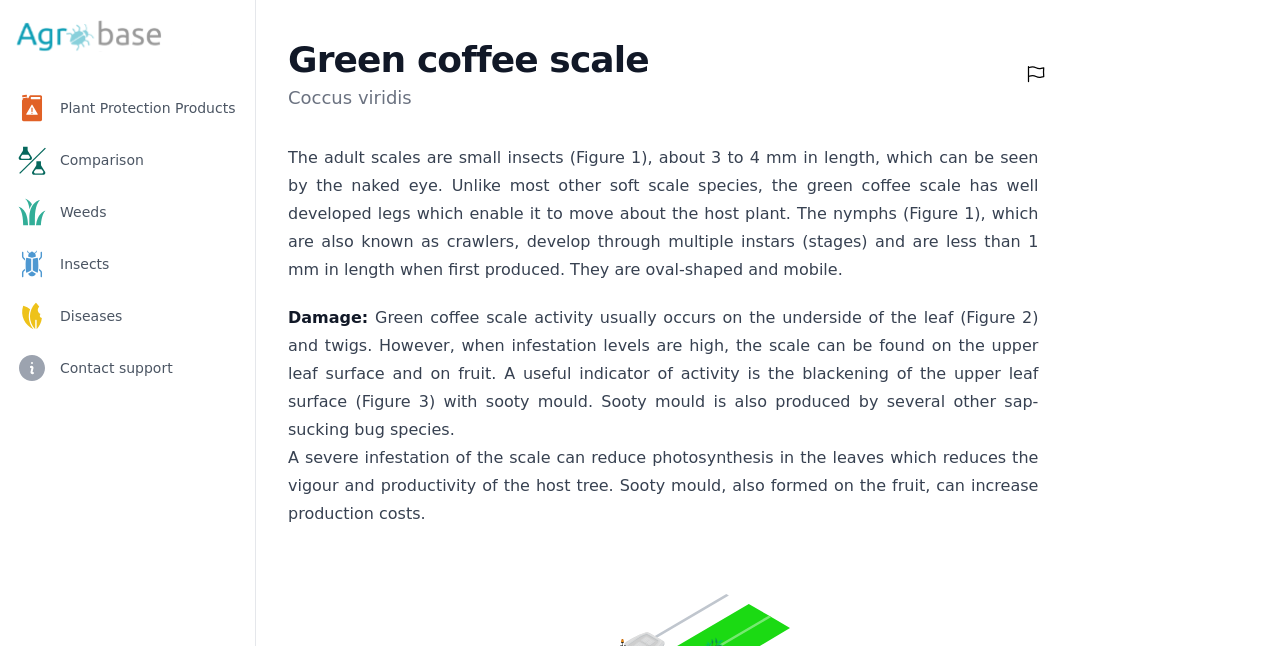Given the element description "Comparison" in the screenshot, predict the bounding box coordinates of that UI element.

[0.006, 0.211, 0.193, 0.285]